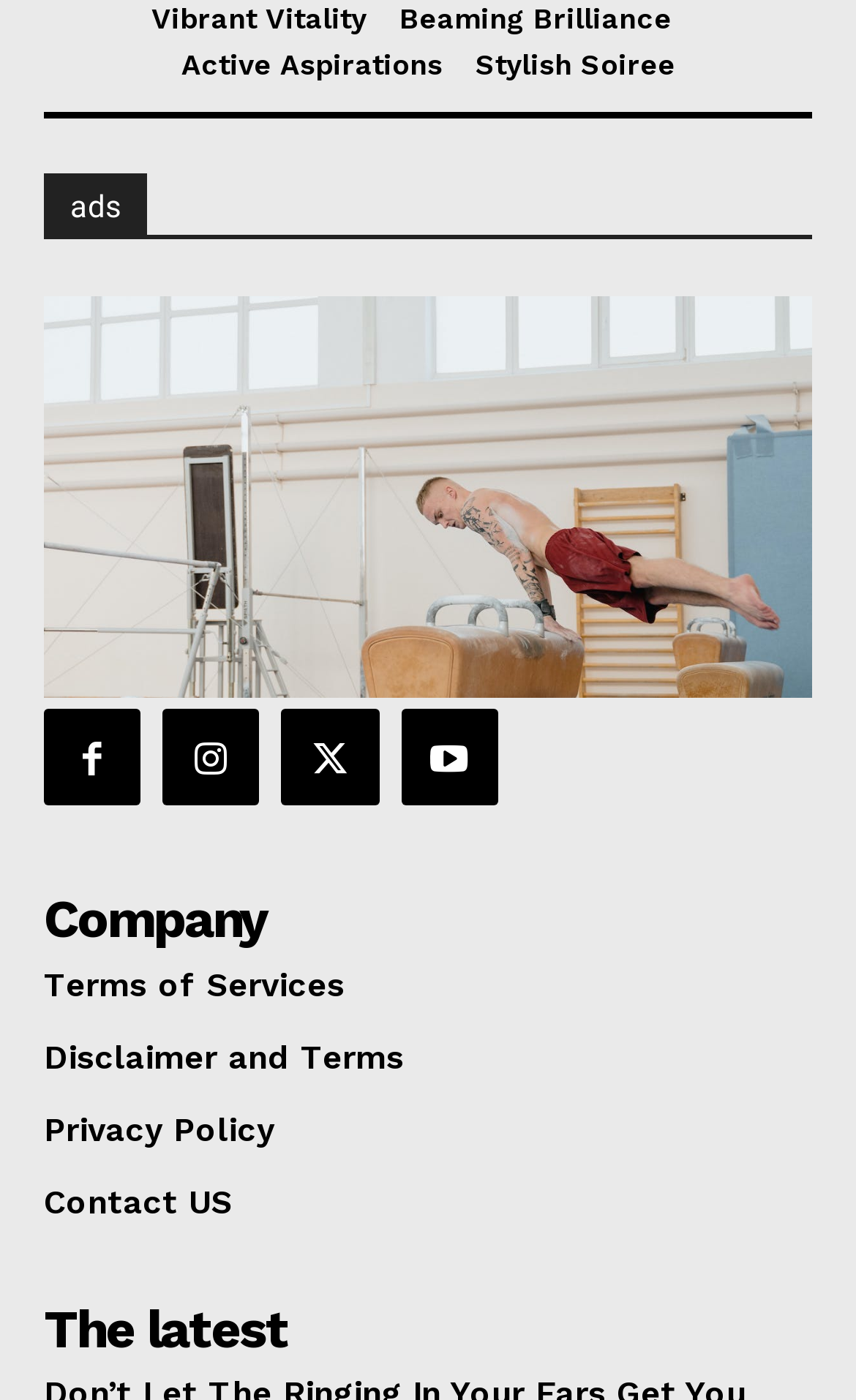Identify the bounding box coordinates for the UI element described as: "Instagram".

[0.19, 0.506, 0.304, 0.575]